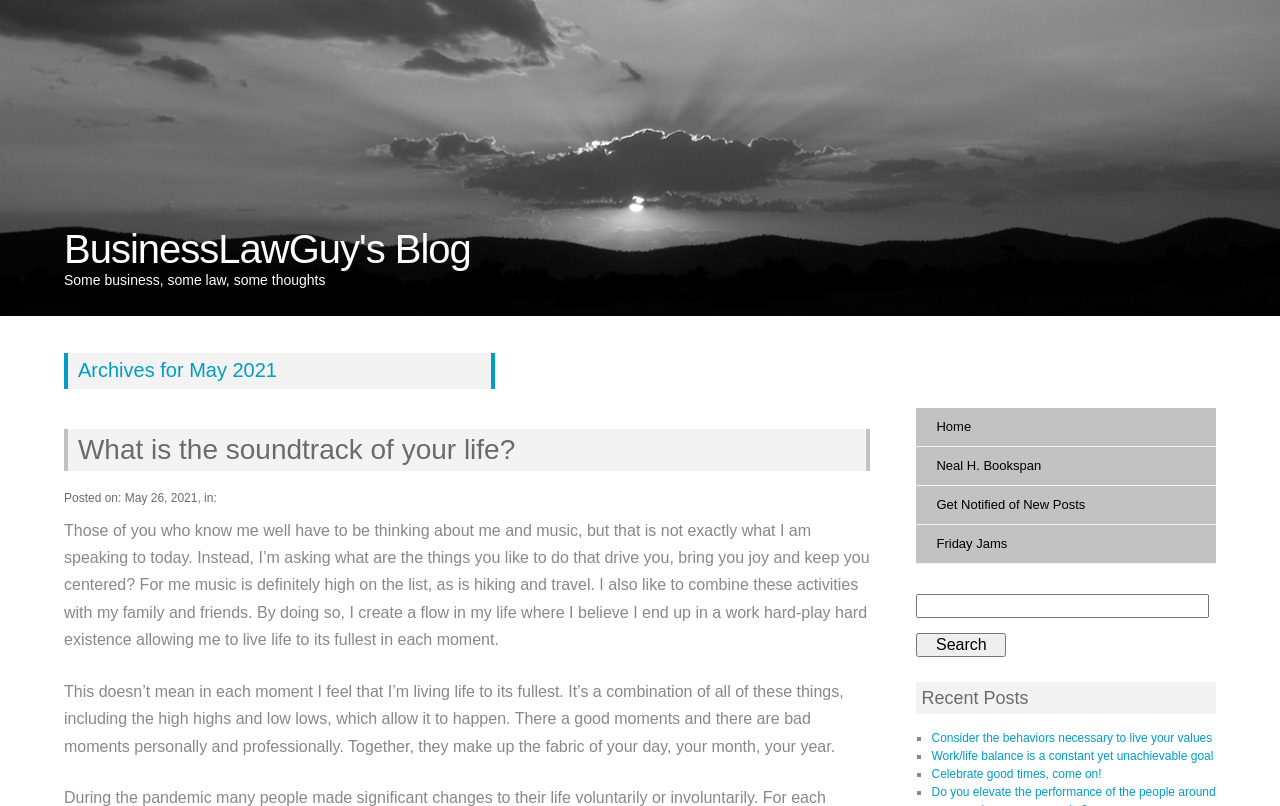Please identify the bounding box coordinates of the element I should click to complete this instruction: 'Go to the home page'. The coordinates should be given as four float numbers between 0 and 1, like this: [left, top, right, bottom].

[0.716, 0.506, 0.95, 0.554]